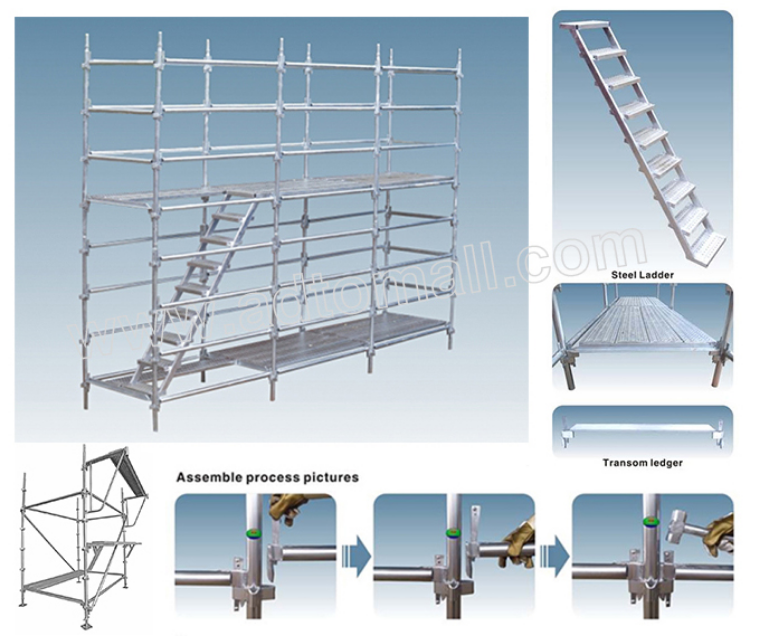Offer a meticulous description of the image.

This image showcases various components of a kwikstage scaffolding system, highlighting its versatility for construction applications. The main section features a sturdy scaffolding structure with multiple platforms for working at height, complemented by a steel ladder for safe access. Surrounding images illustrate key components: the scaffolding assembly process, including a transom ledger for added stability, and detailed steps demonstrating how to securely attach parts for efficient setup. The design emphasizes durability and ease of use, making it an ideal choice for different construction sites and projects requiring reliable support.